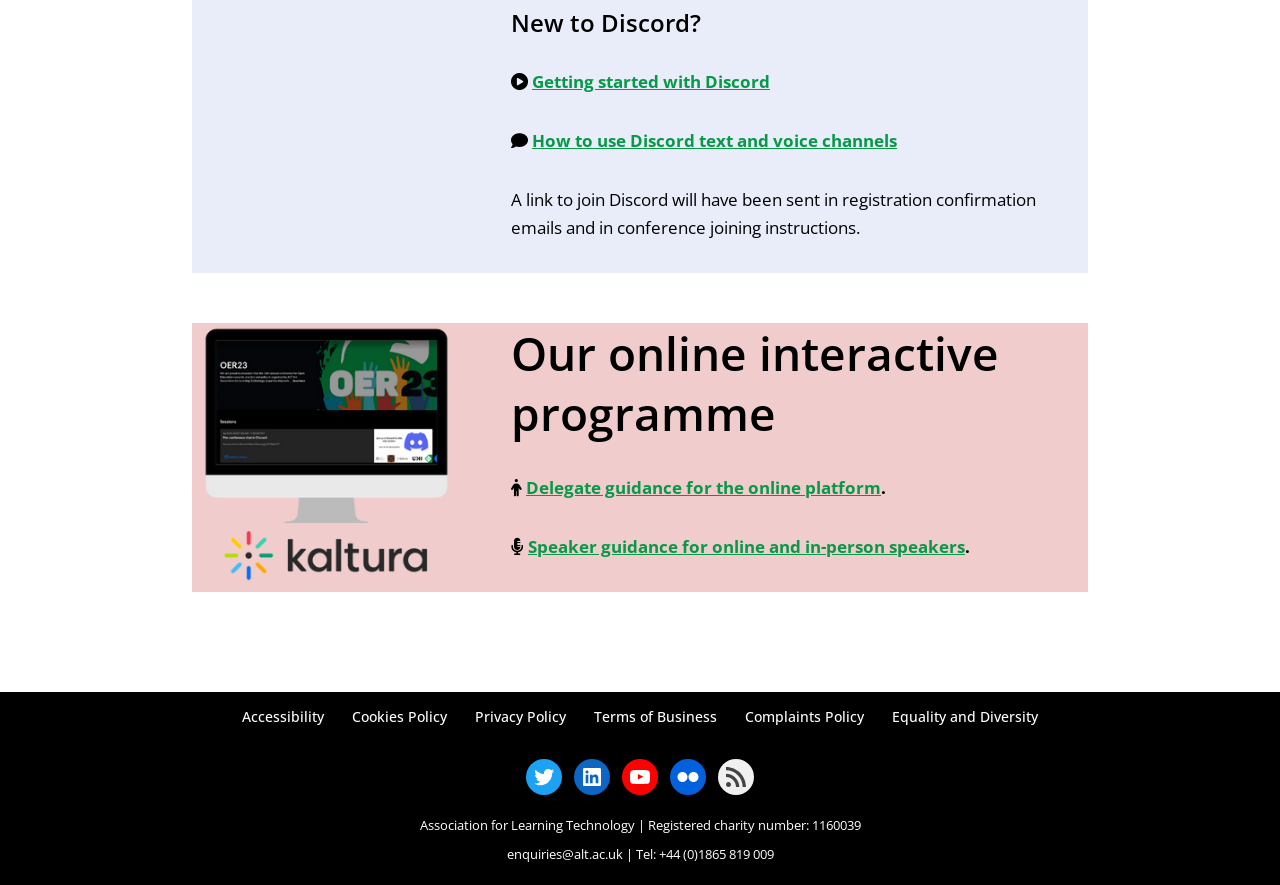What type of content is available on the online platform?
Can you provide a detailed and comprehensive answer to the question?

The webpage mentions 'How to use Discord text and voice channels', indicating that the online platform offers both text-based and voice-based channels for communication and interaction.